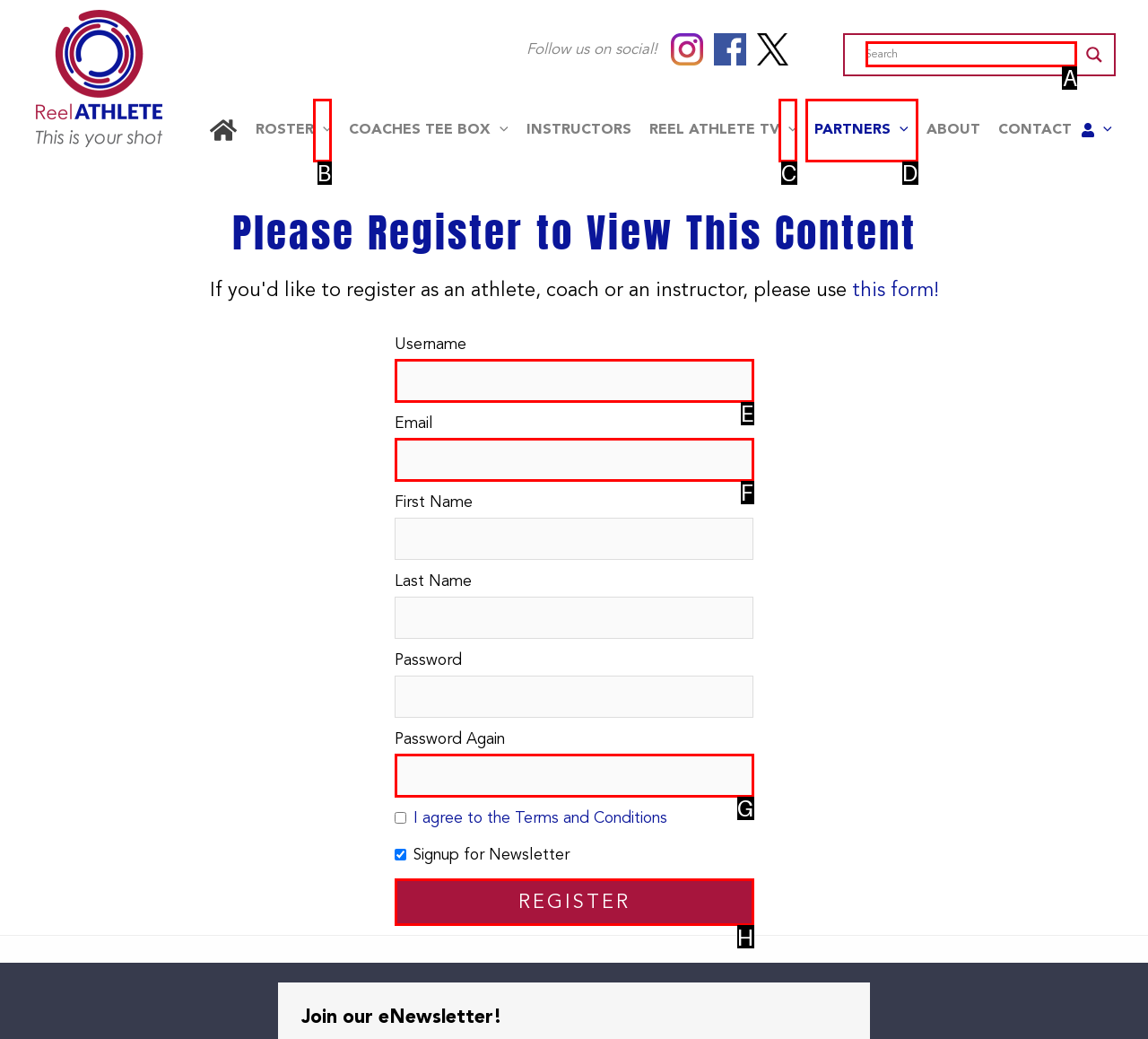Figure out which option to click to perform the following task: Search for something
Provide the letter of the correct option in your response.

A